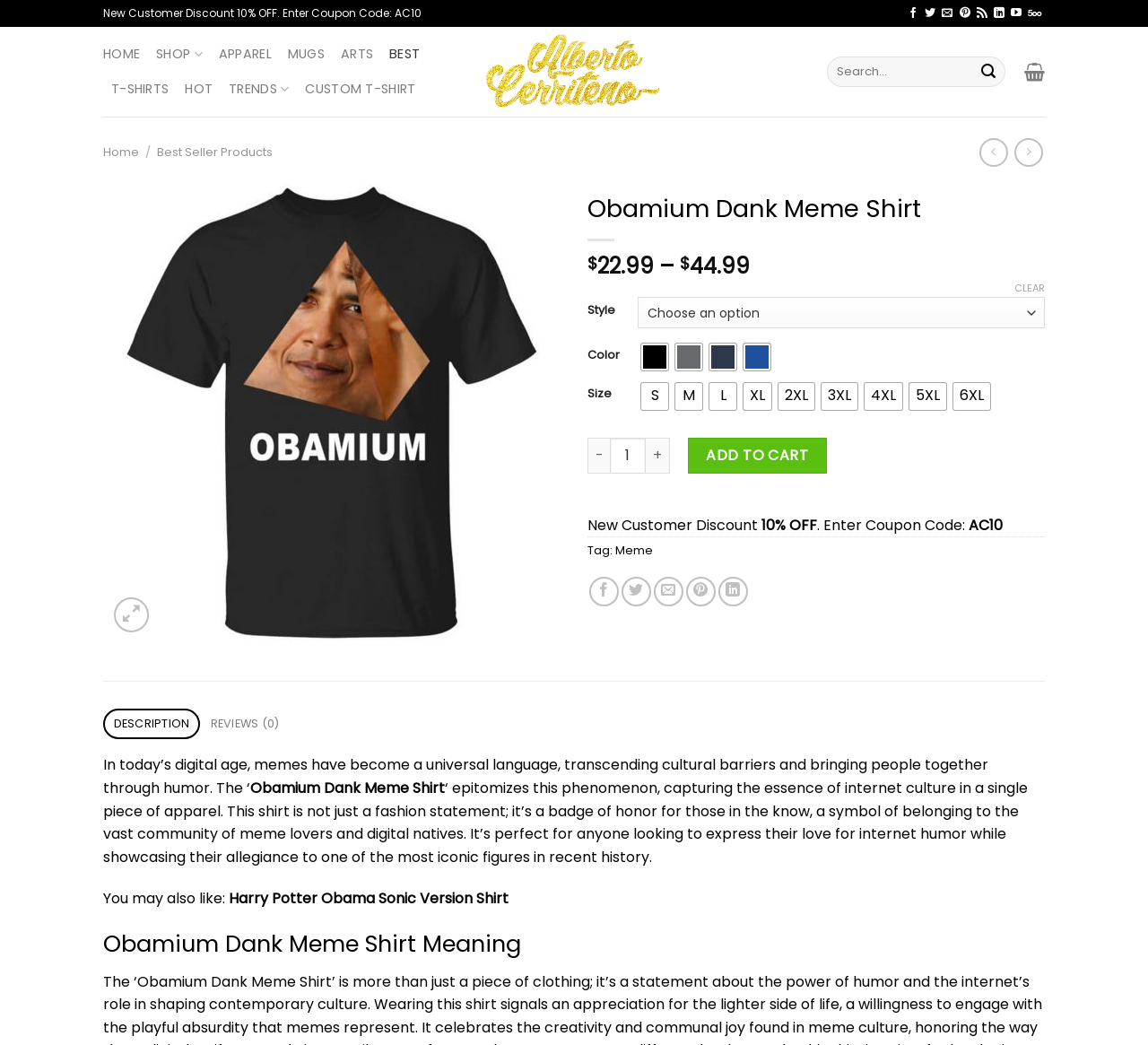What is the discount for new customers?
Please respond to the question thoroughly and include all relevant details.

The discount for new customers is mentioned in the top section of the webpage, where it says 'New Customer Discount 10% OFF. Enter Coupon Code: AC10'.